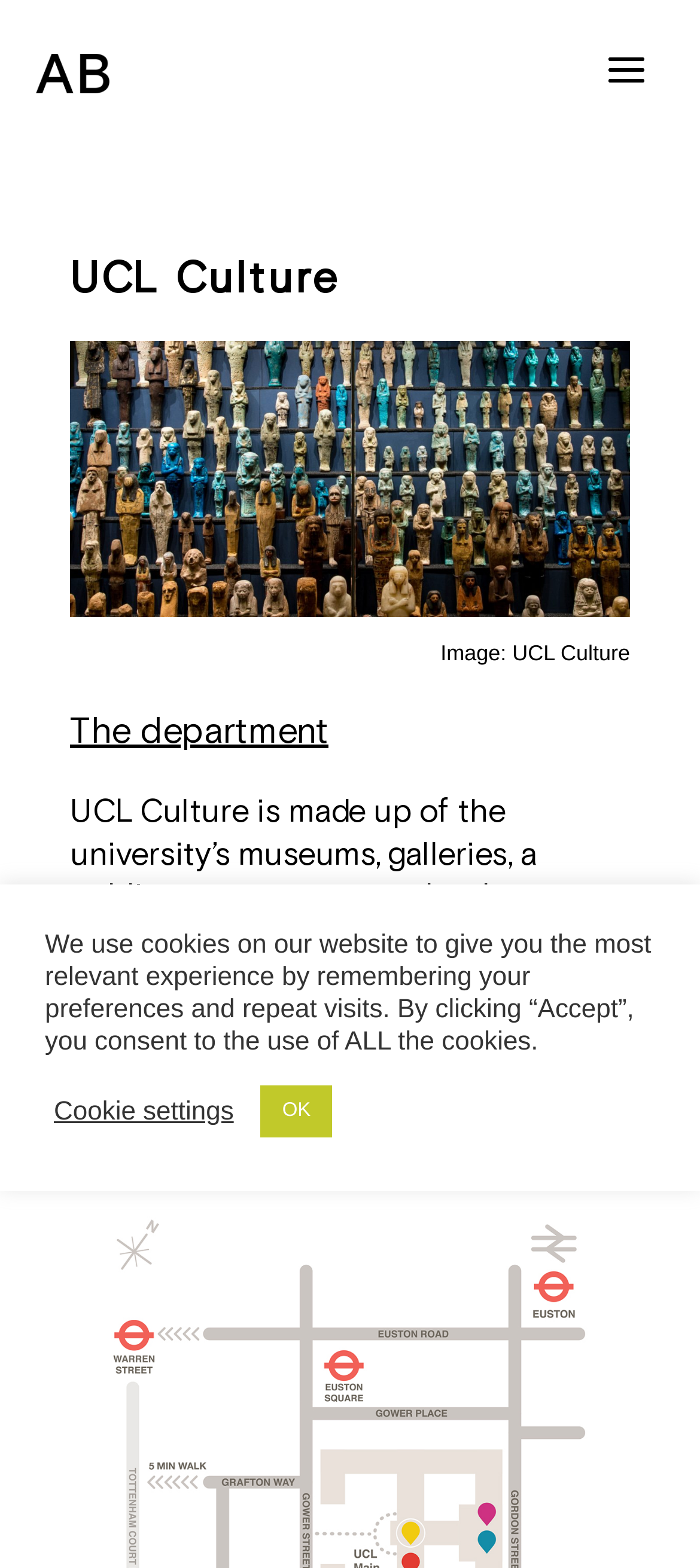What is the department being referred to? Please answer the question using a single word or phrase based on the image.

UCL Culture